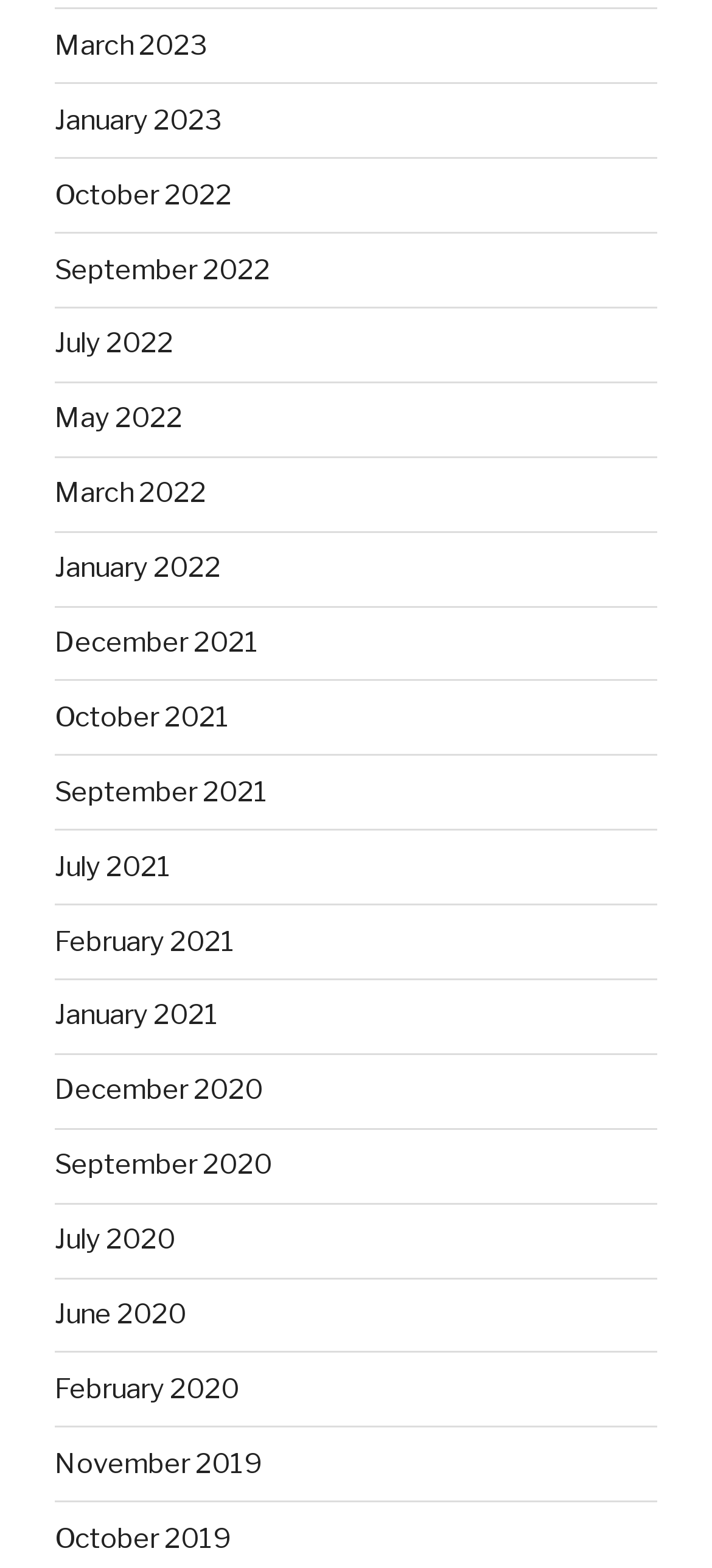How many links are available on this webpage?
Based on the image, answer the question with a single word or brief phrase.

22